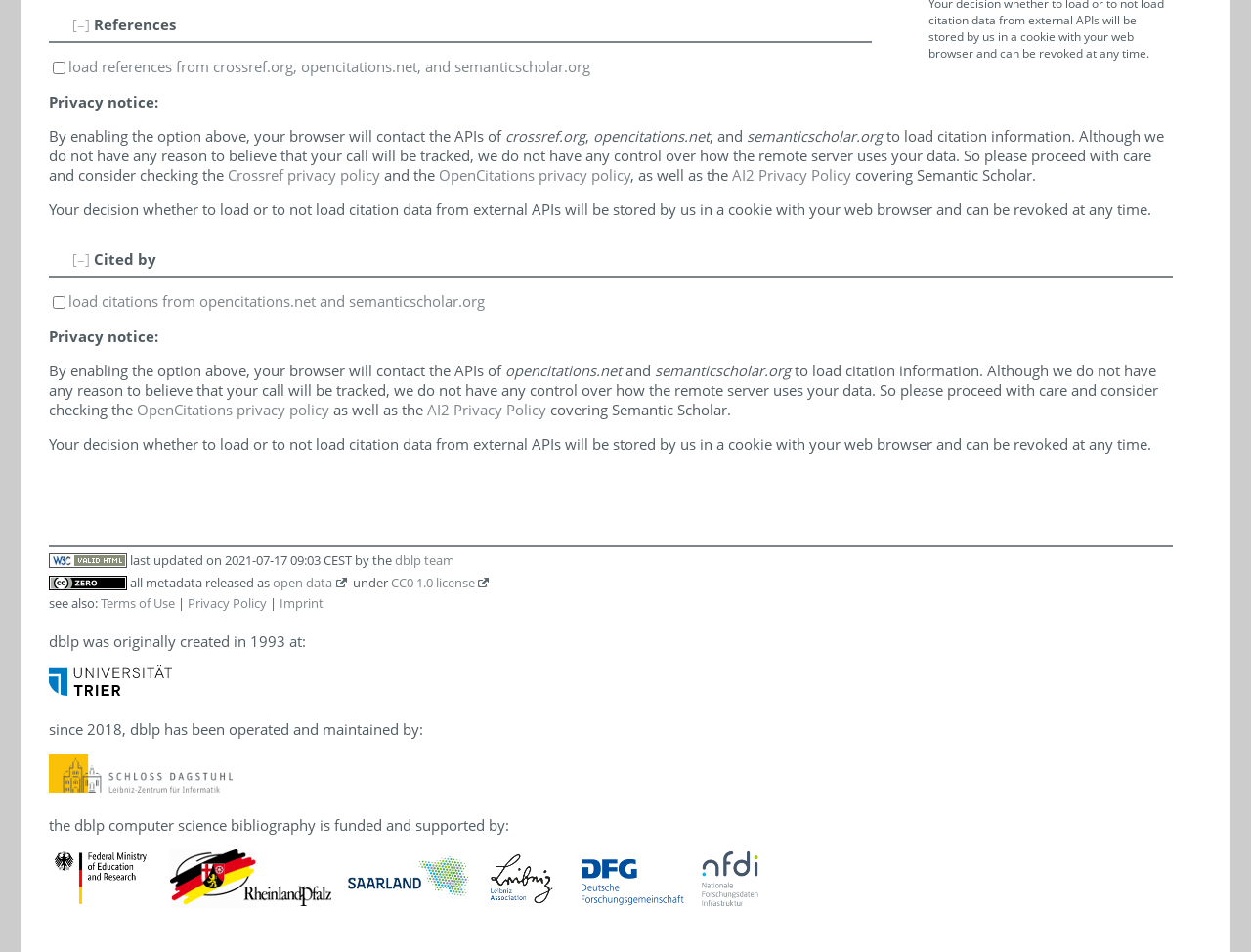Provide the bounding box coordinates for the UI element described in this sentence: "Imprint". The coordinates should be four float values between 0 and 1, i.e., [left, top, right, bottom].

[0.224, 0.624, 0.259, 0.643]